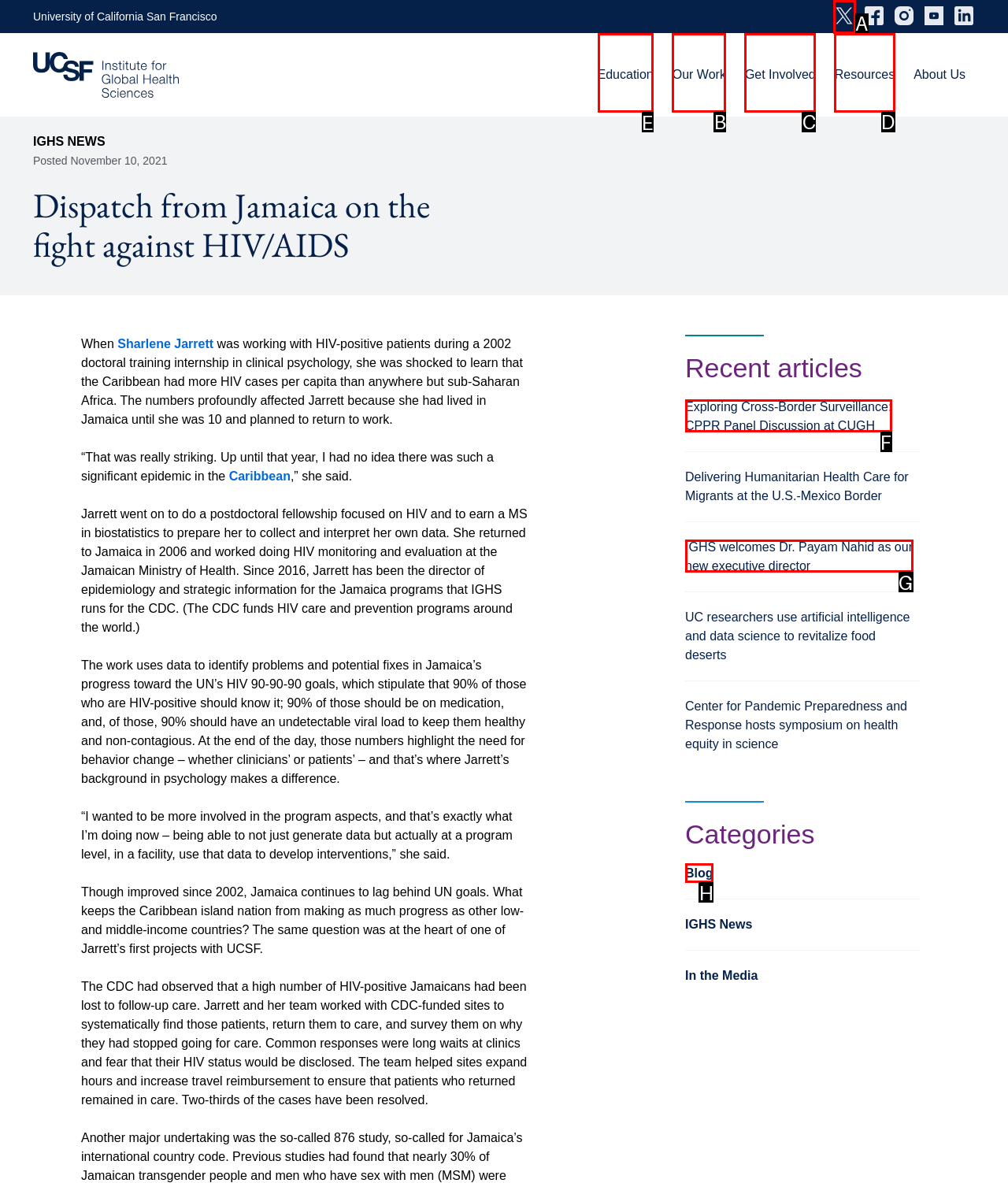Indicate the UI element to click to perform the task: Read about Education. Reply with the letter corresponding to the chosen element.

E